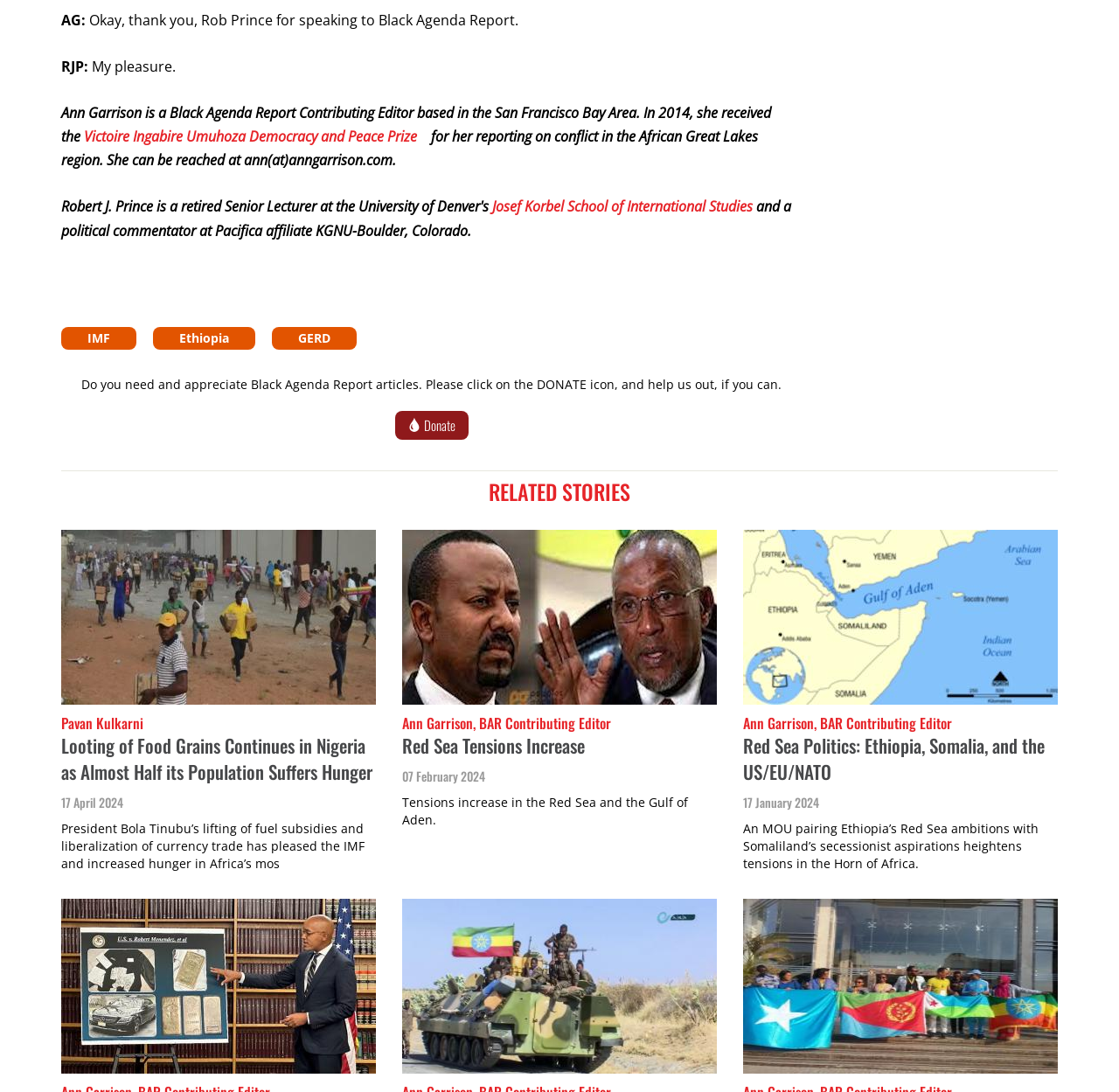Who is the Black Agenda Report Contributing Editor based in the San Francisco Bay Area?
Please answer the question with a detailed response using the information from the screenshot.

The answer can be found in the static text element that describes Ann Garrison as a Black Agenda Report Contributing Editor based in the San Francisco Bay Area.